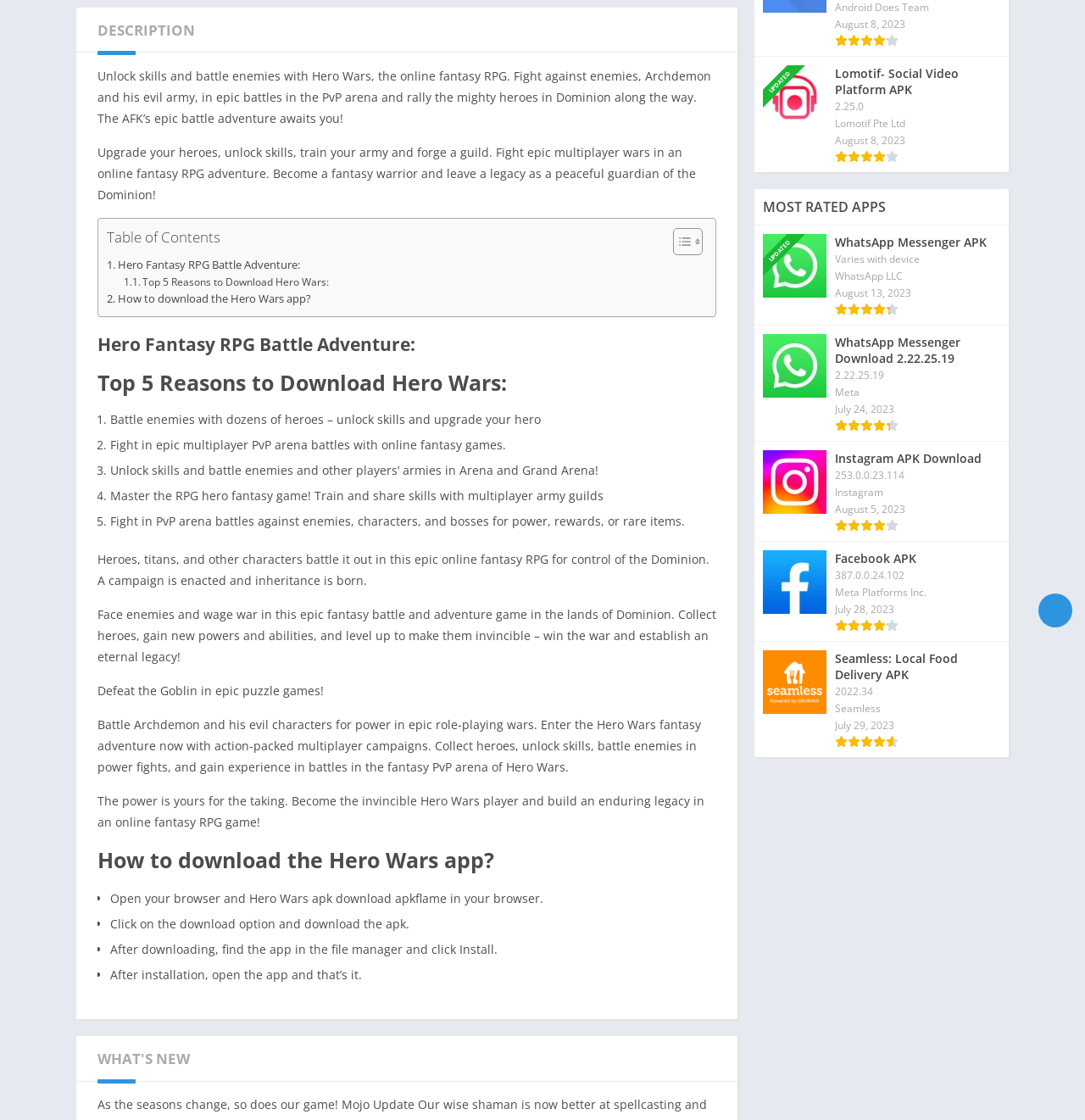Please find the bounding box coordinates (top-left x, top-left y, bottom-right x, bottom-right y) in the screenshot for the UI element described as follows: Hero Fantasy RPG Battle Adventure:

[0.098, 0.228, 0.276, 0.244]